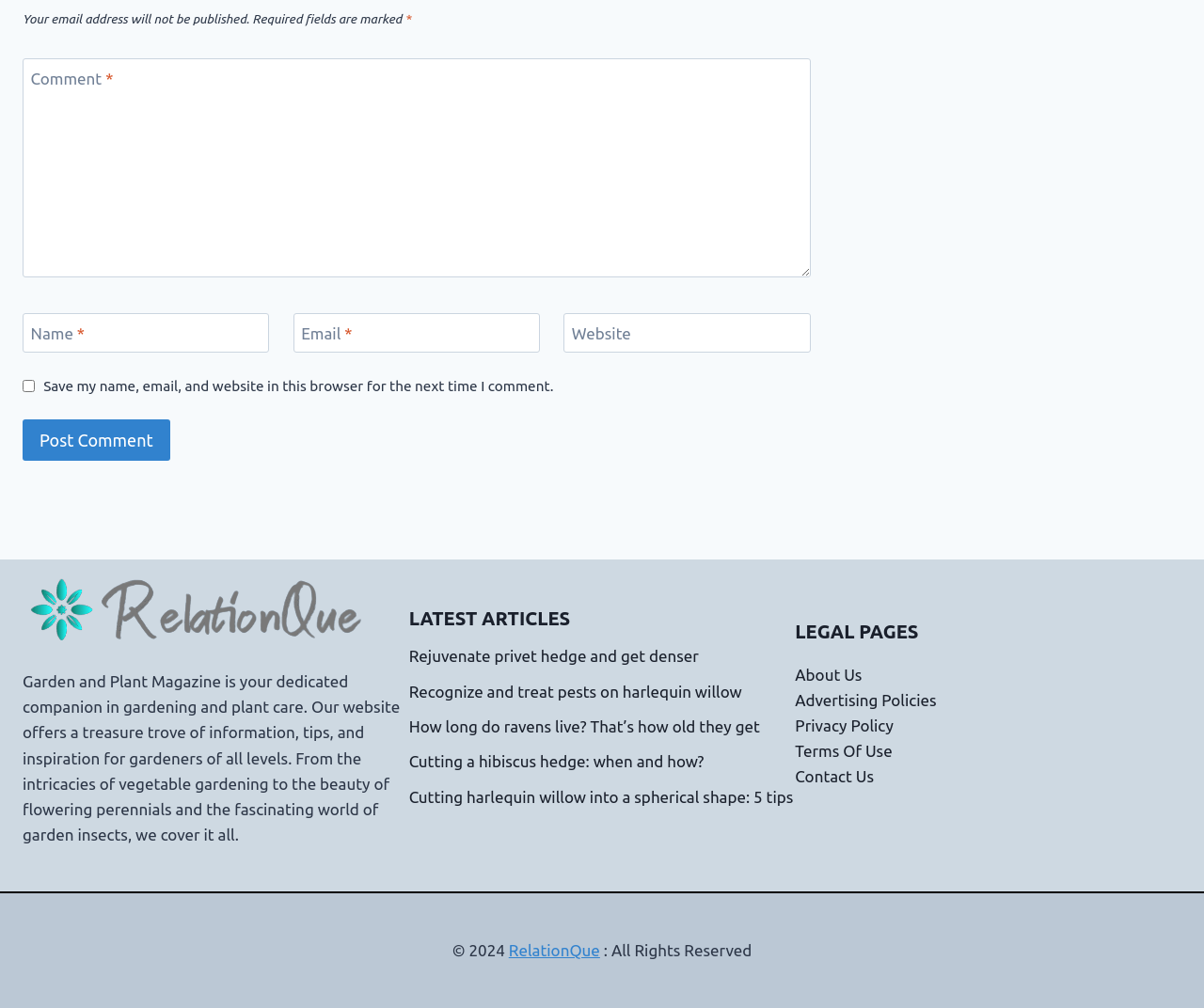Identify the bounding box coordinates for the element you need to click to achieve the following task: "Click the Post Comment button". The coordinates must be four float values ranging from 0 to 1, formatted as [left, top, right, bottom].

[0.019, 0.416, 0.141, 0.457]